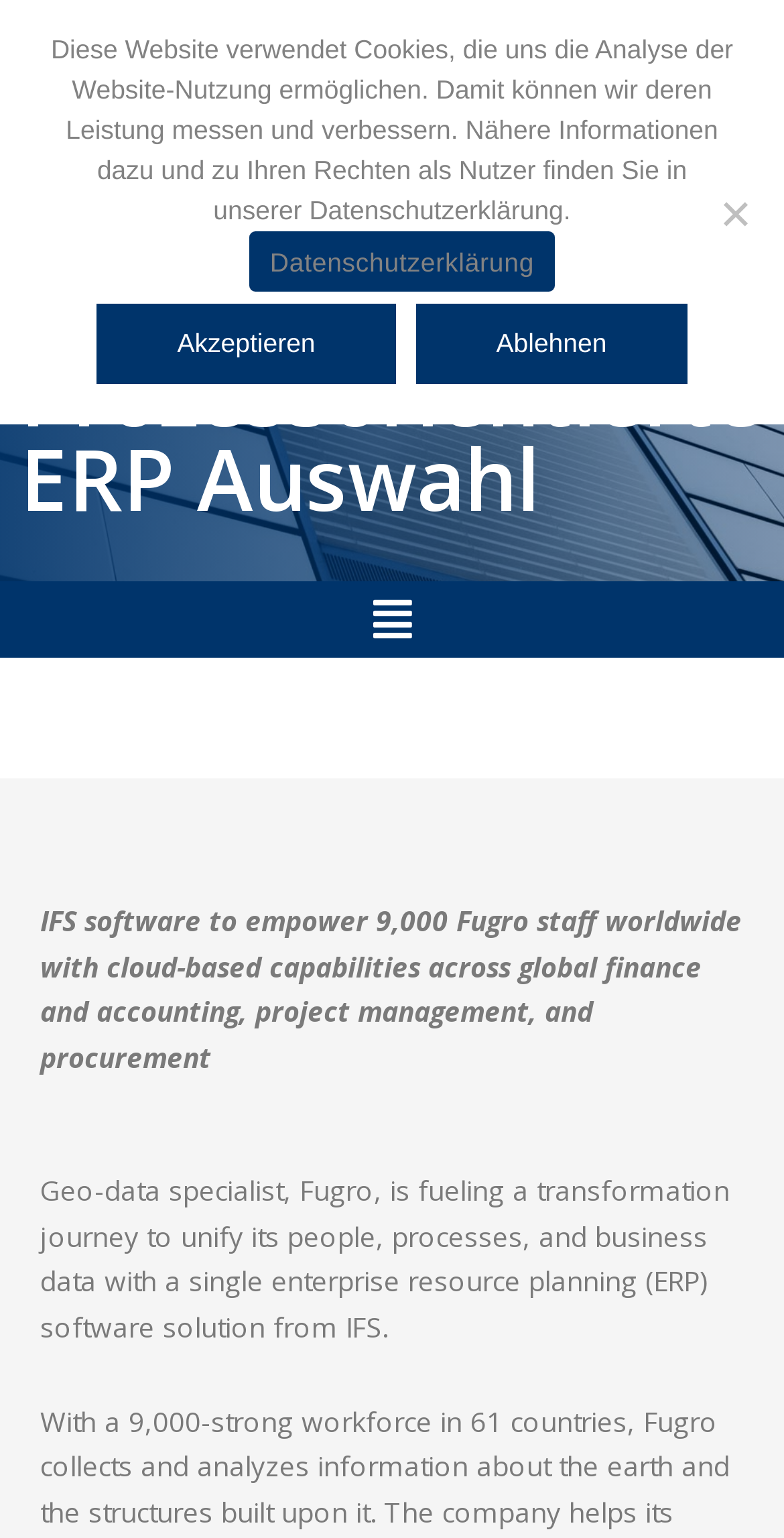Using the webpage screenshot, find the UI element described by Resources. Provide the bounding box coordinates in the format (top-left x, top-left y, bottom-right x, bottom-right y), ensuring all values are floating point numbers between 0 and 1.

None